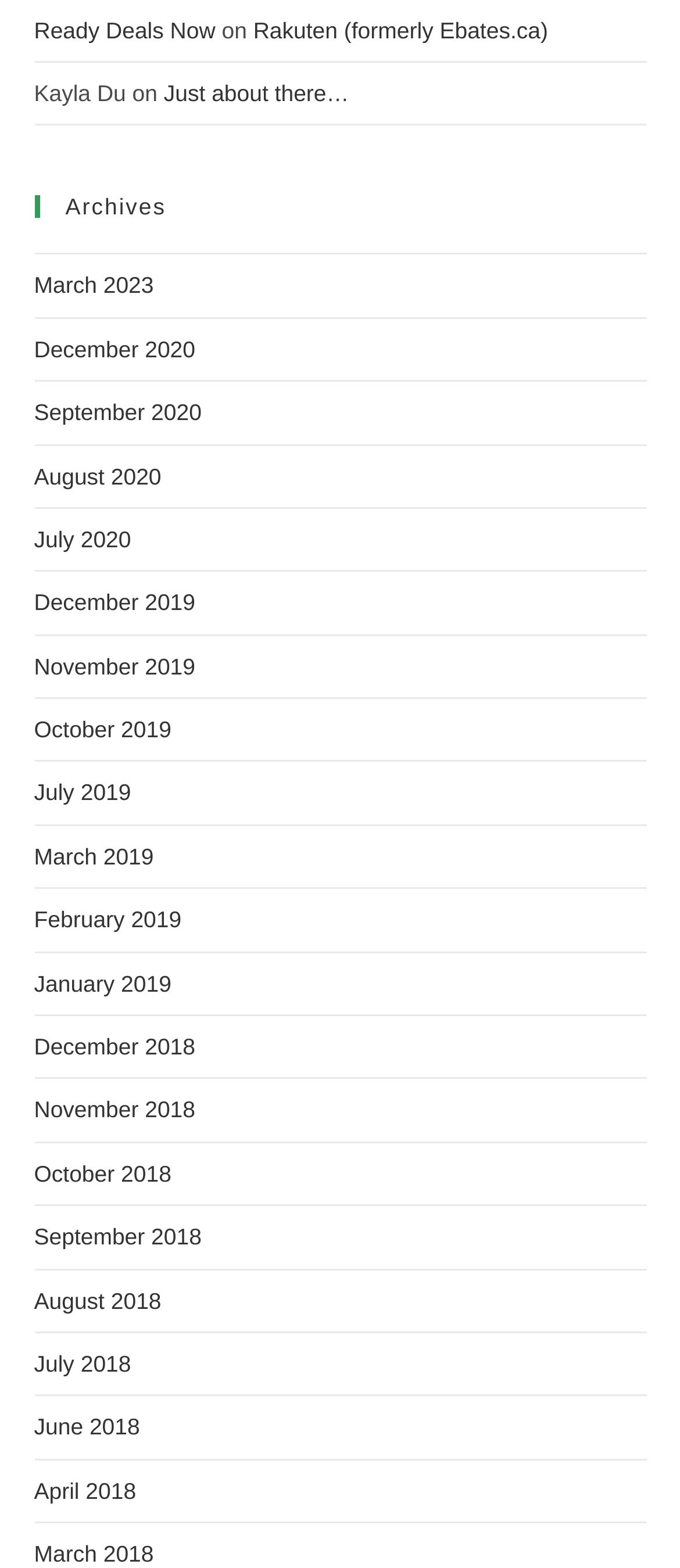Specify the bounding box coordinates for the region that must be clicked to perform the given instruction: "Click on 'Ready Deals Now'".

[0.05, 0.011, 0.317, 0.027]